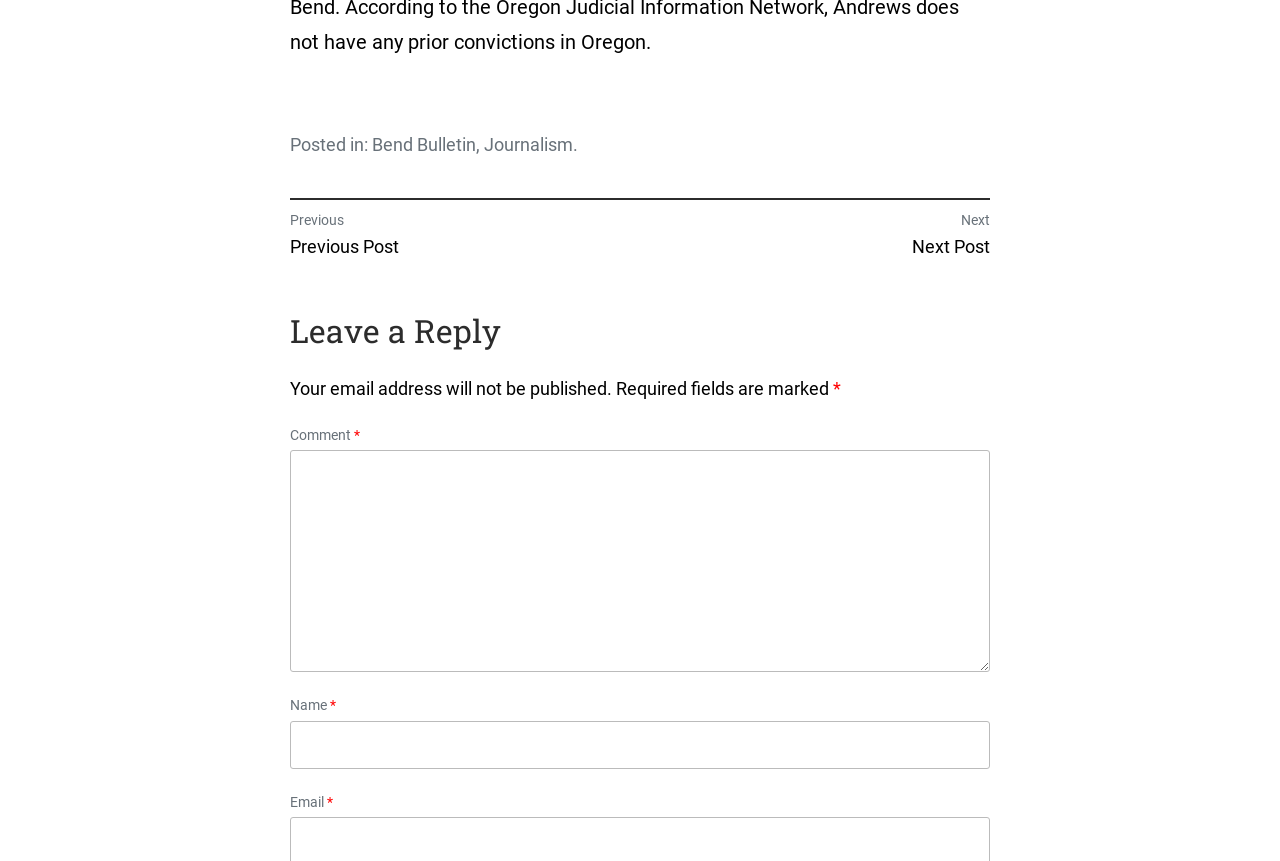Please give a concise answer to this question using a single word or phrase: 
What is the category of the post?

Journalism